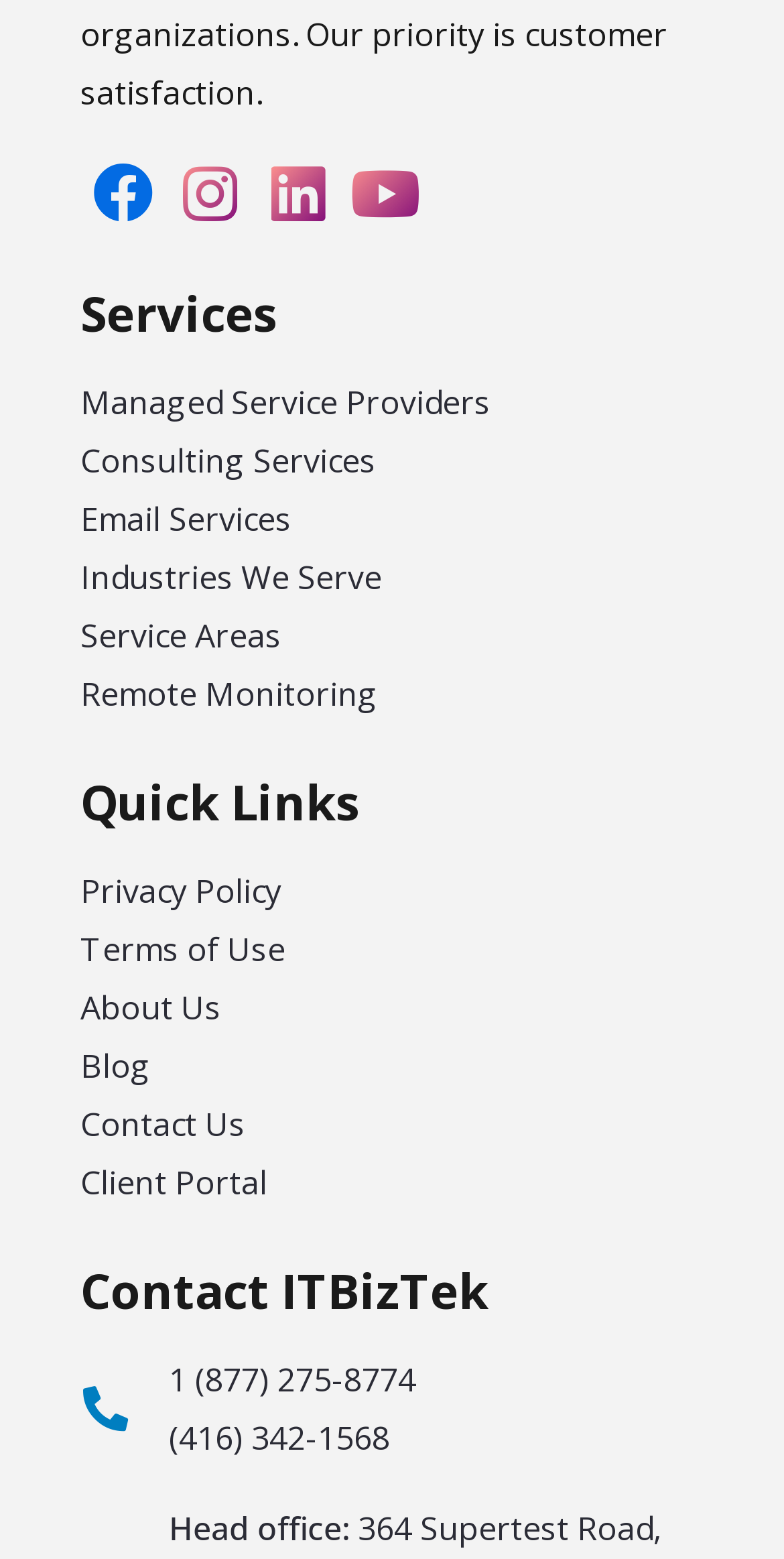Determine the bounding box coordinates of the clickable element necessary to fulfill the instruction: "Read the blog". Provide the coordinates as four float numbers within the 0 to 1 range, i.e., [left, top, right, bottom].

[0.103, 0.67, 0.192, 0.698]